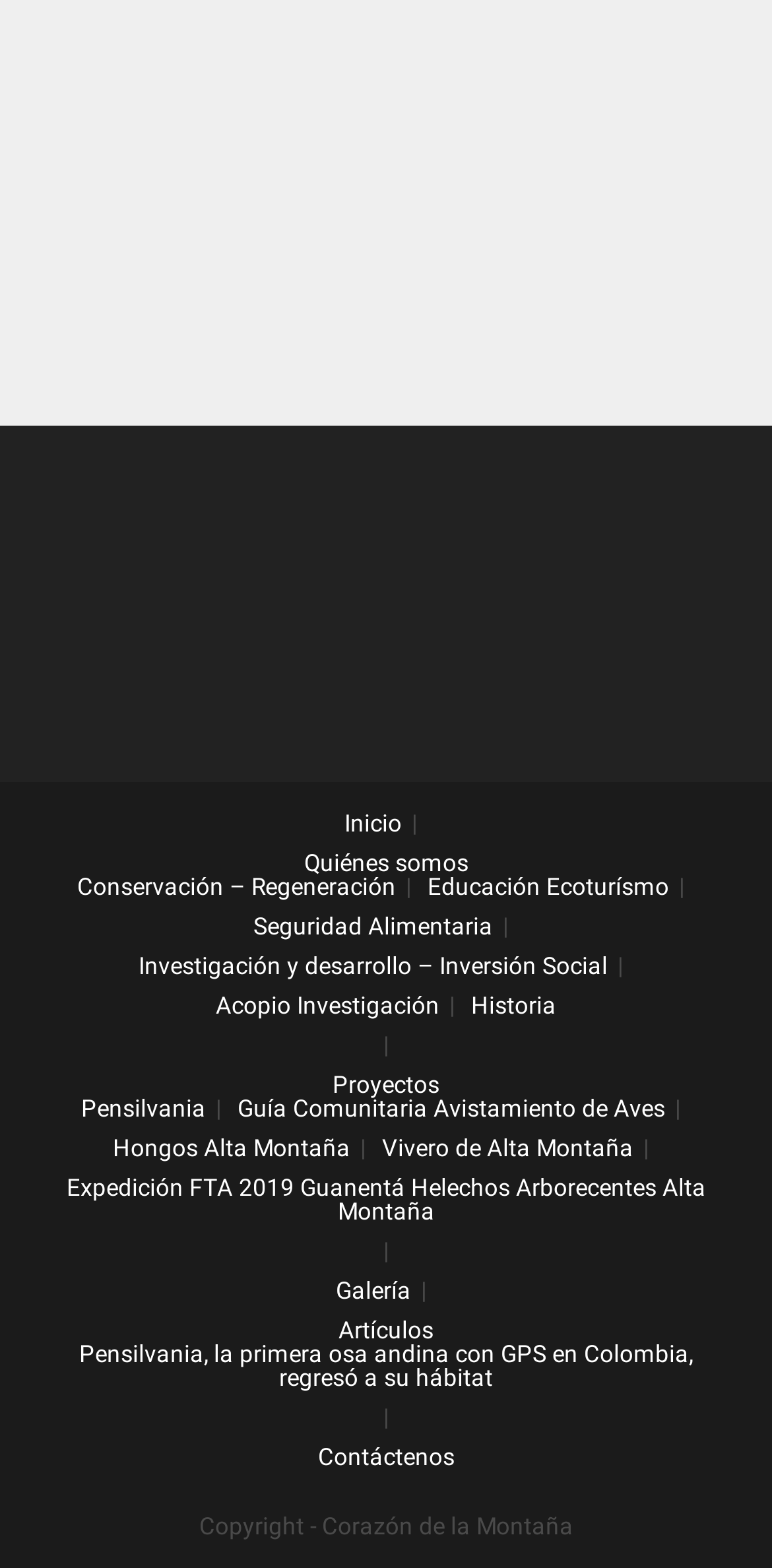Provide the bounding box coordinates of the area you need to click to execute the following instruction: "contact us".

[0.412, 0.92, 0.588, 0.938]